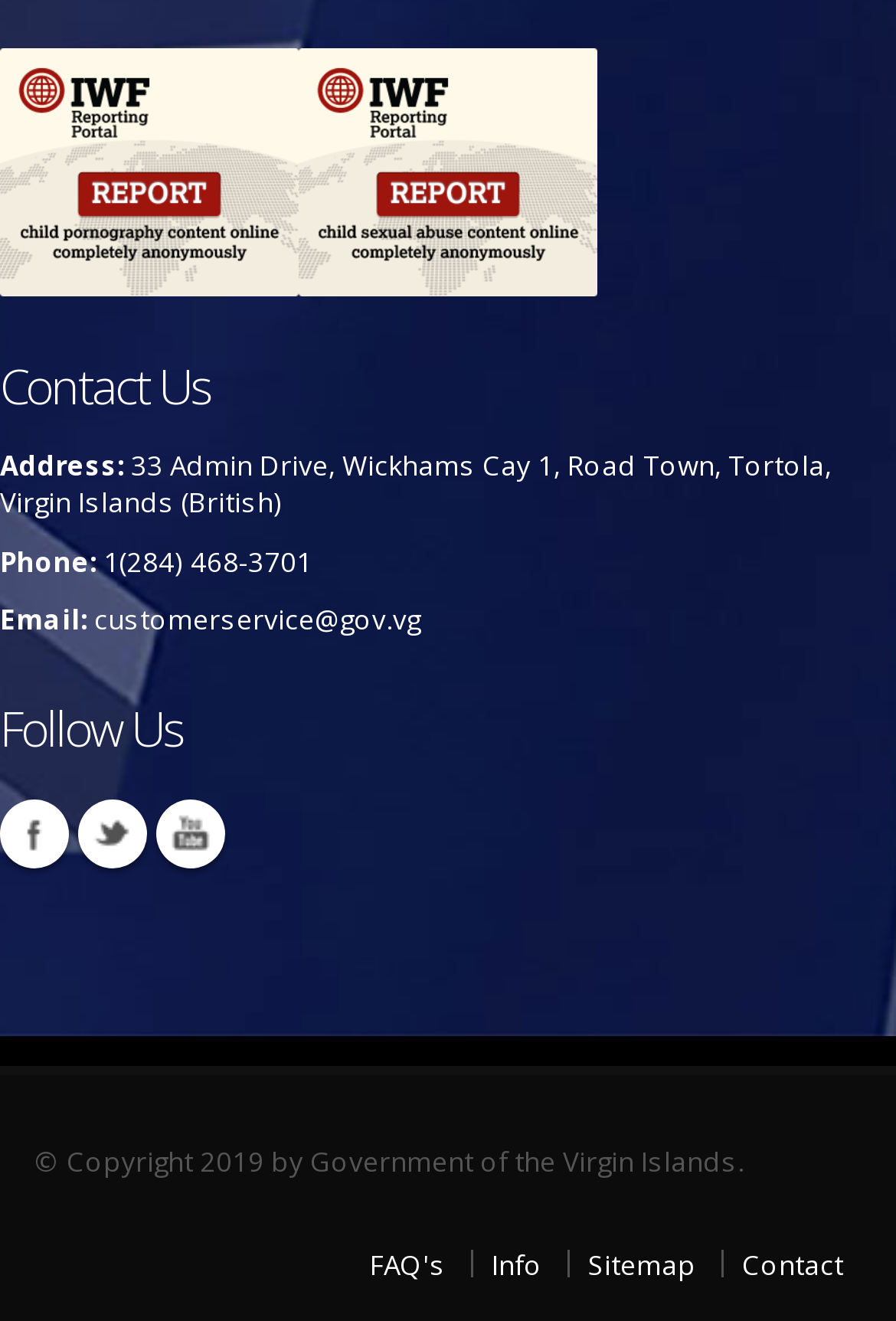Find the bounding box coordinates for the HTML element described as: "Youtube". The coordinates should consist of four float values between 0 and 1, i.e., [left, top, right, bottom].

[0.174, 0.606, 0.251, 0.658]